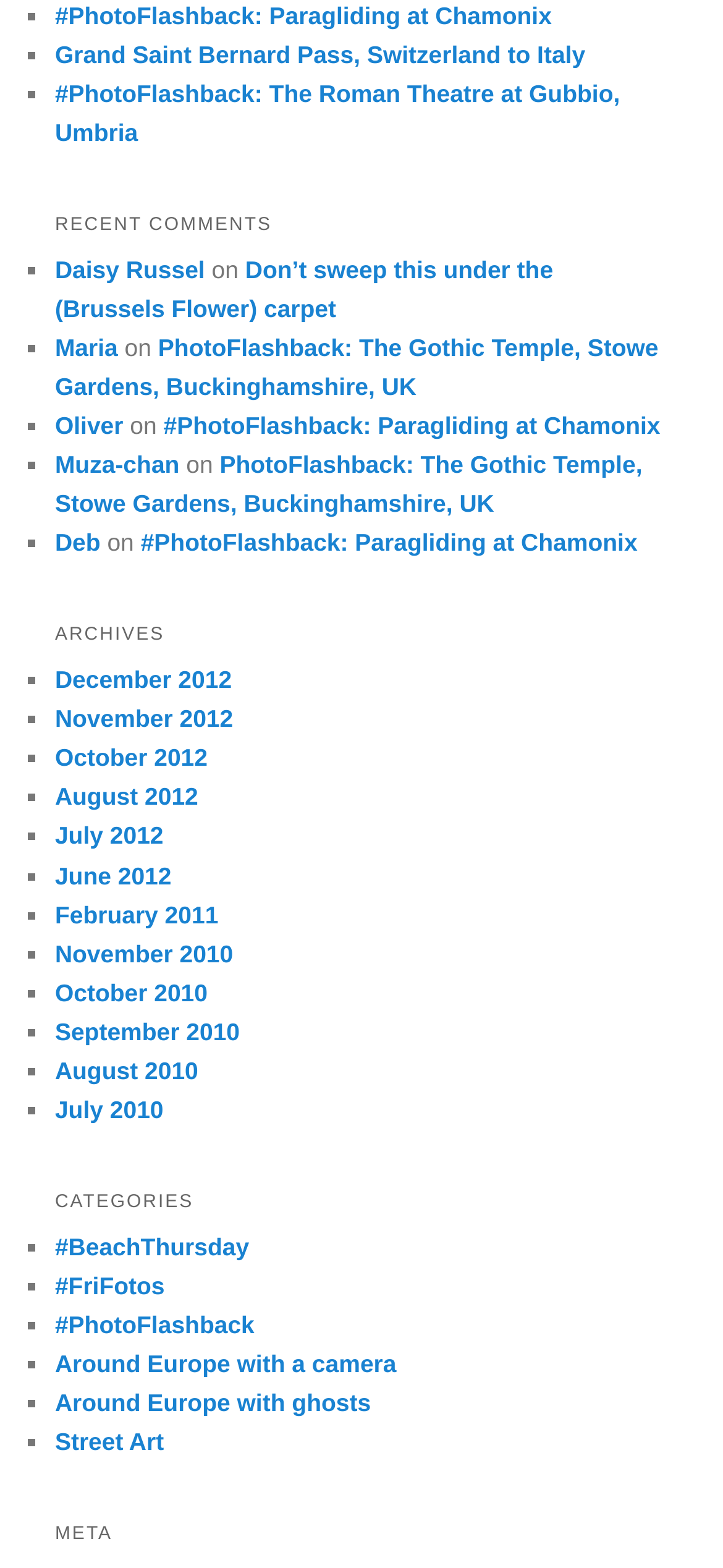Identify the bounding box for the UI element that is described as follows: "Around Europe with a camera".

[0.076, 0.861, 0.548, 0.879]